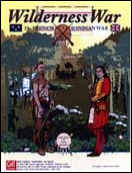Please give a concise answer to this question using a single word or phrase: 
What is the color of the British soldier's coat?

Red